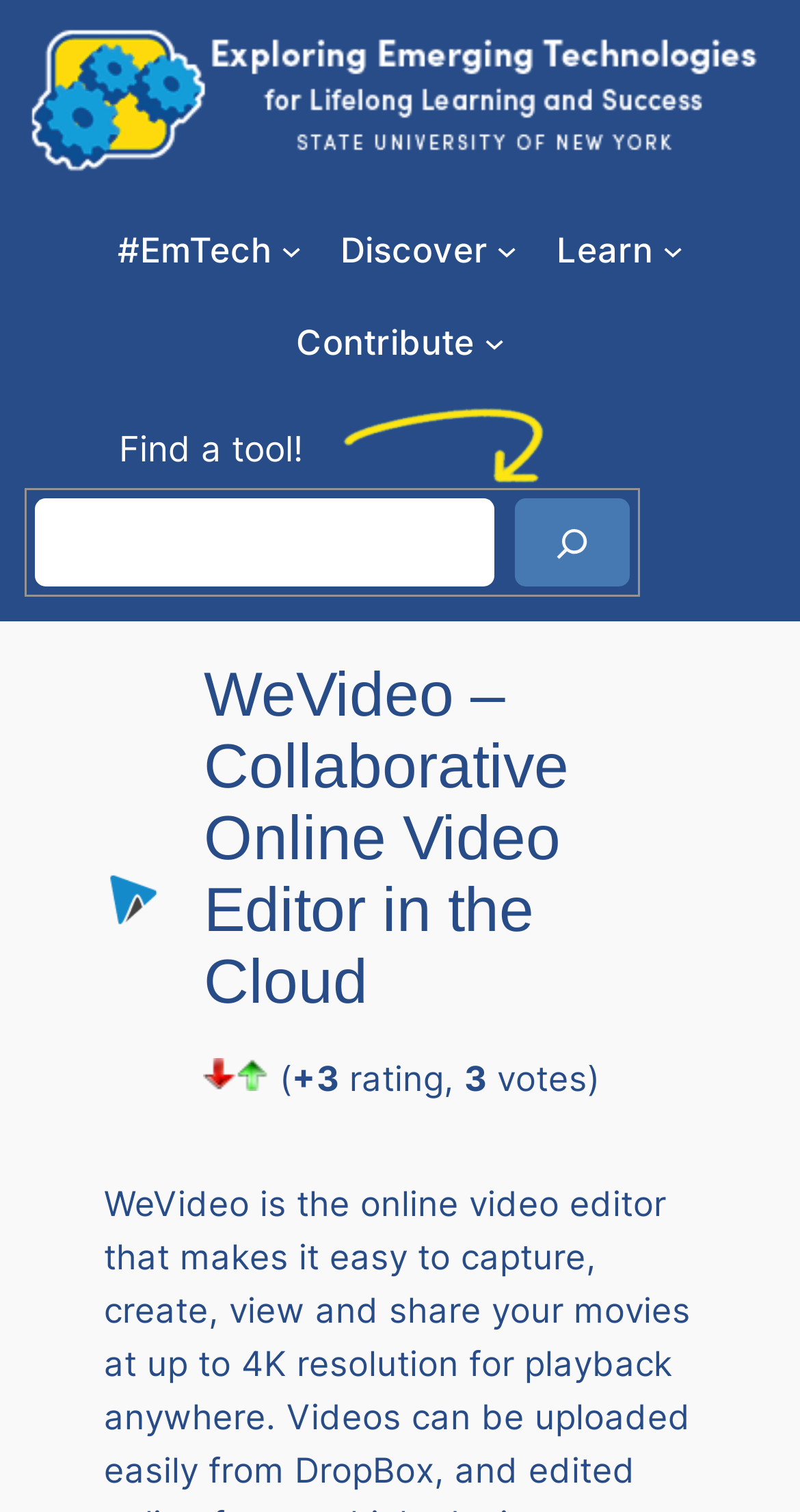How many images are there in the header section?
Answer the question with a detailed and thorough explanation.

In the header section, there are two images: one is the logo of 'Exploring Emerging Technologies for Lifelong Learning and Success (#EmTechMOOC)', and the other is the logo of 'WeVideo'.